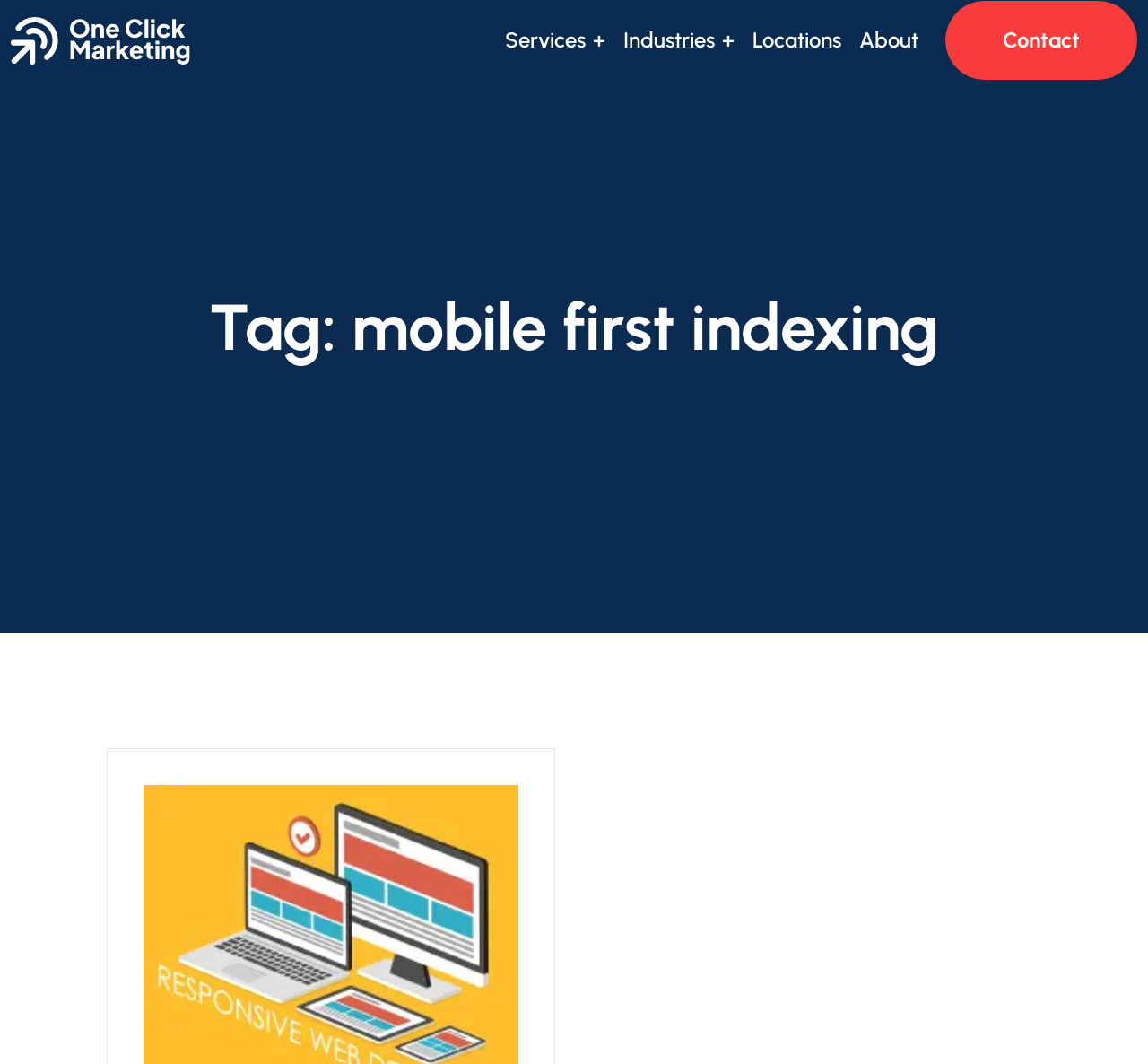What is the company name?
Based on the image, provide a one-word or brief-phrase response.

#1 SEO & Digital Marketing Agency